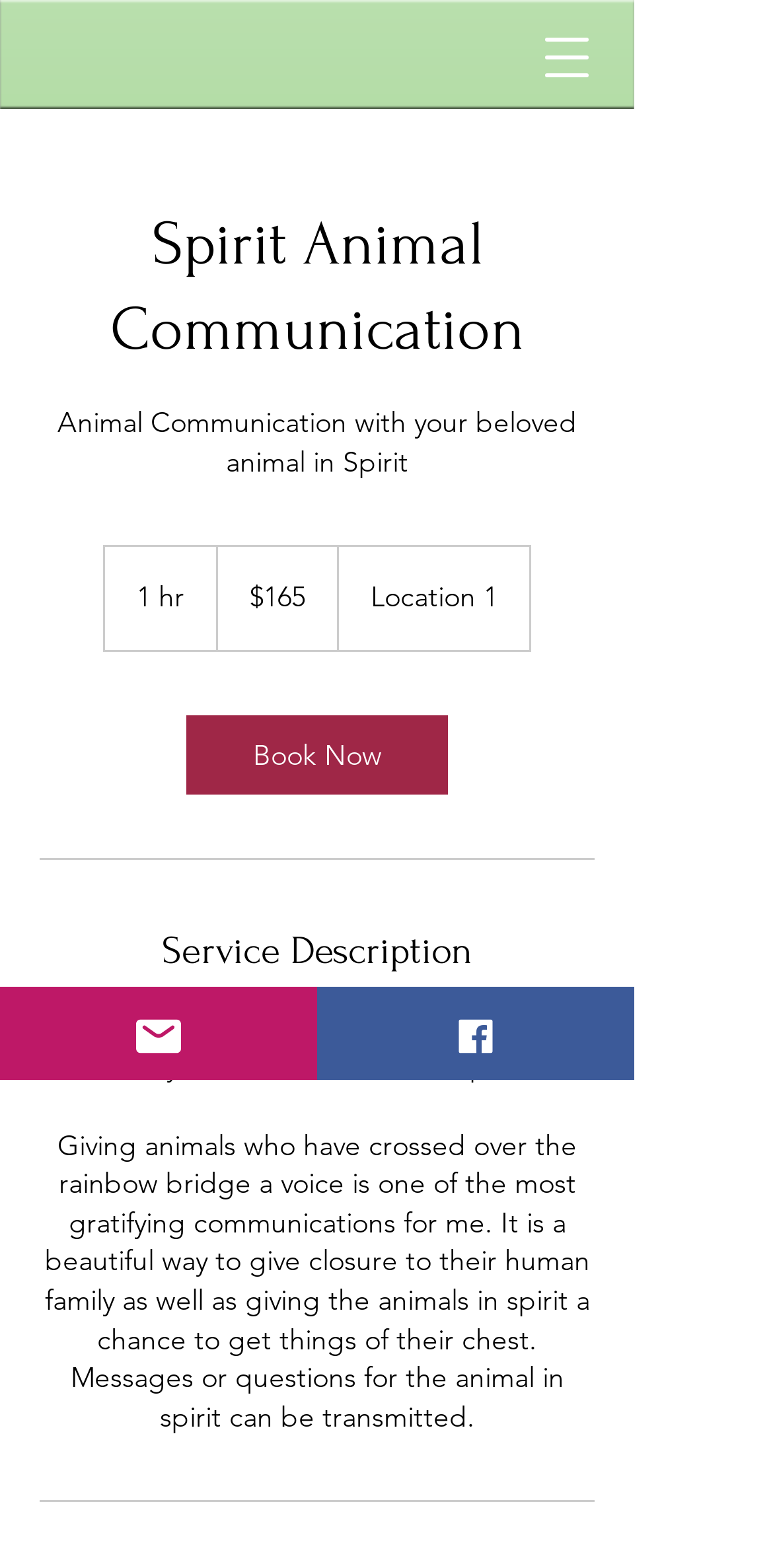Extract the bounding box coordinates for the HTML element that matches this description: "Facebook". The coordinates should be four float numbers between 0 and 1, i.e., [left, top, right, bottom].

[0.41, 0.629, 0.821, 0.689]